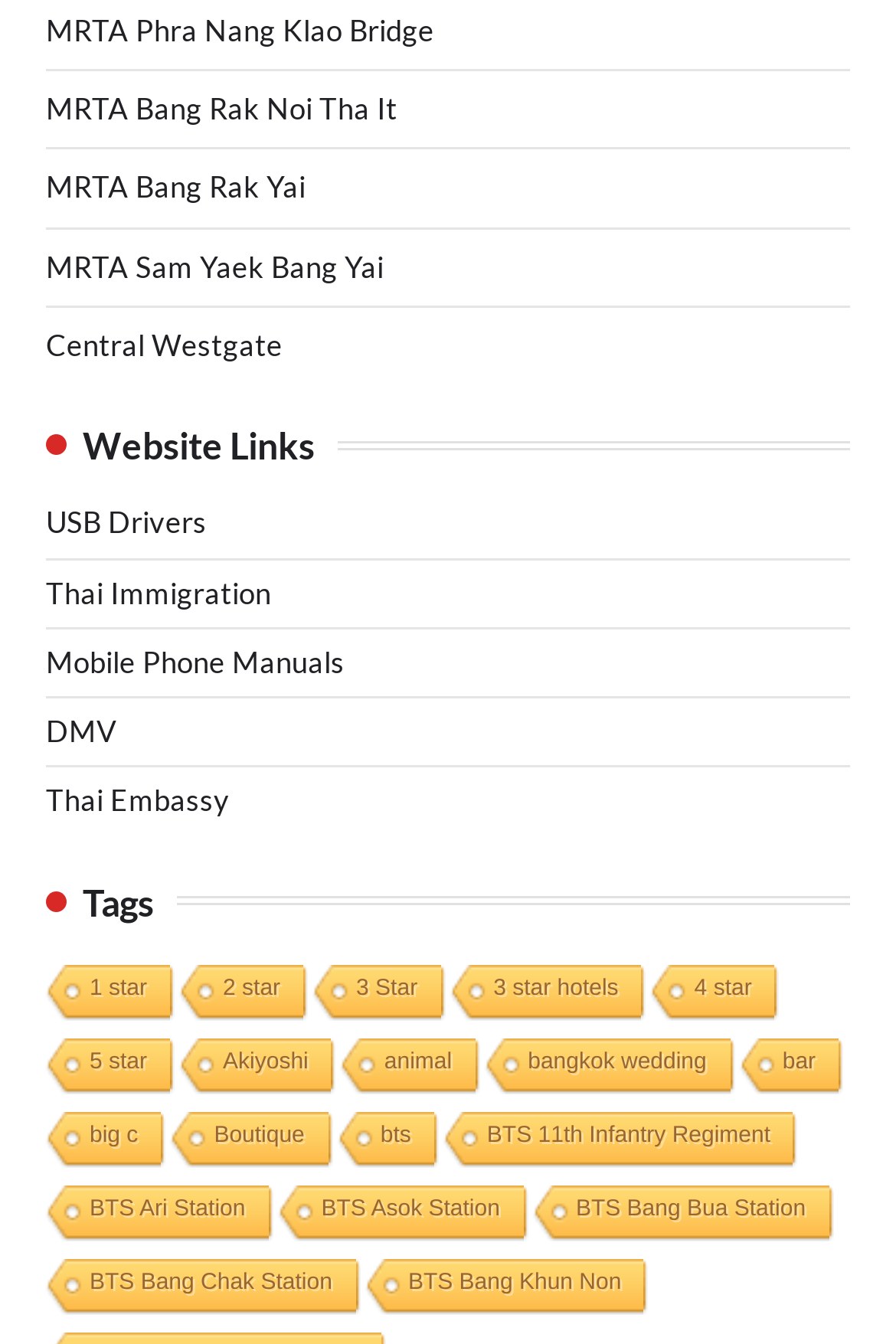Use a single word or phrase to answer this question: 
What is the last link under 'Tags'?

BTS Bang Khun Non